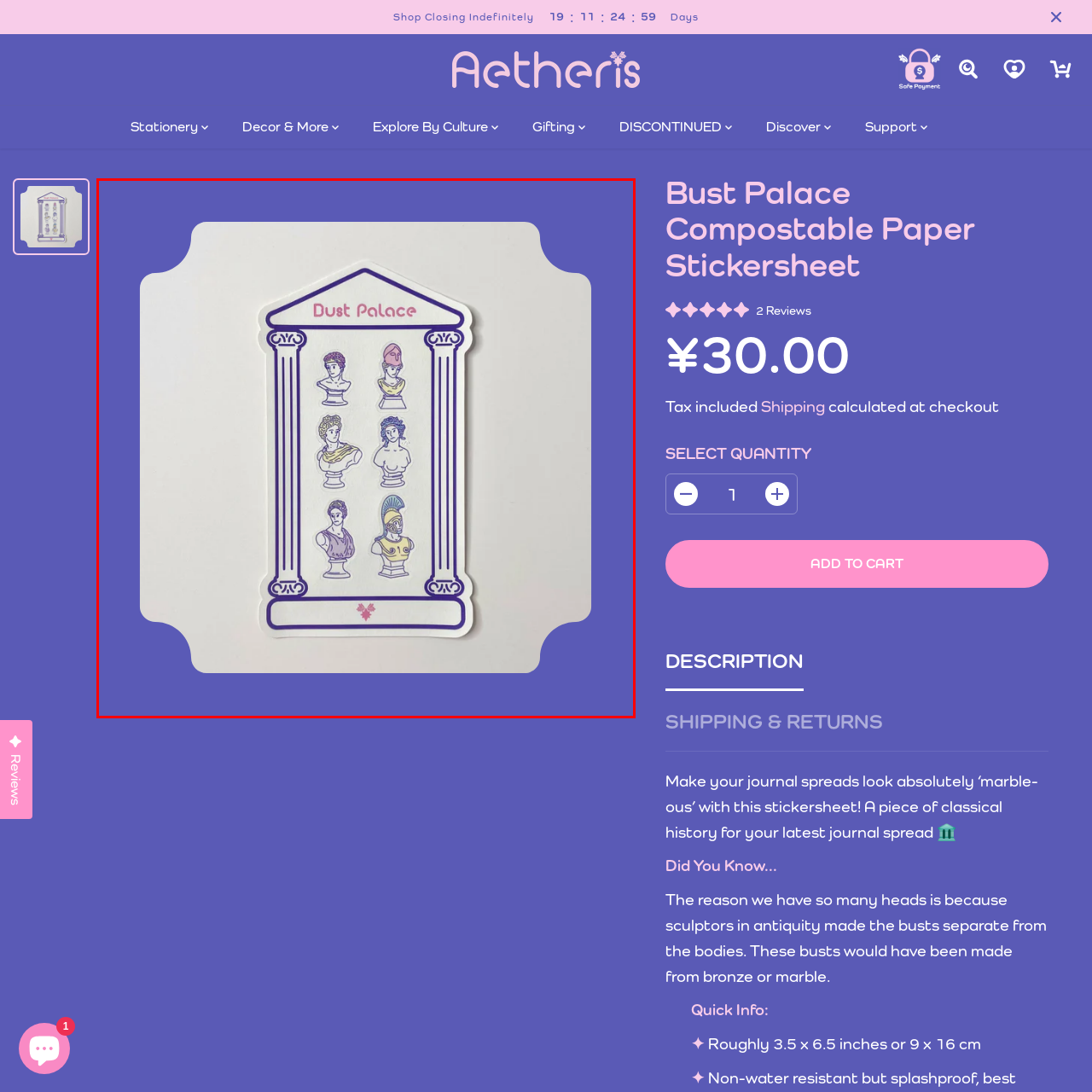Analyze and describe the image content within the red perimeter in detail.

The image features a vibrant art print titled "Dust Palace," showcasing a collection of intricately illustrated busts within a decorative frame. The design elegantly combines classical aesthetics with playful modernity, featuring six stylized figures resembling ancient sculptures in various poses, each uniquely characterized by distinct hairstyles and attire. The print is embellished with pastel colors and outlined in purple, complemented by a charming floral motif at the bottom. Perfect for adding a touch of history and artistry to your journaling or decor, this item captures the essence of classical charm in a contemporary format.